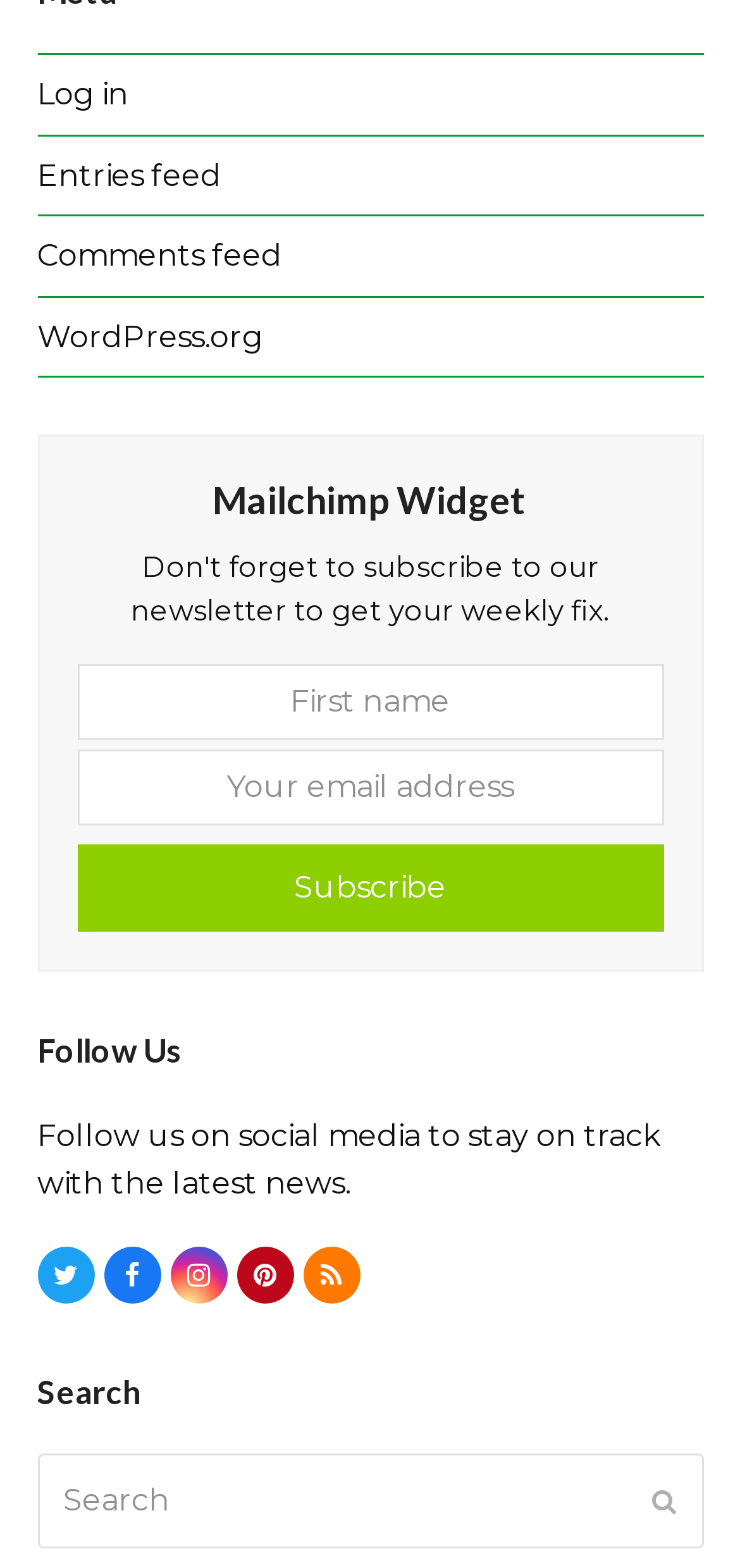Point out the bounding box coordinates of the section to click in order to follow this instruction: "Visit the MARKETING AUTOMATION page".

None